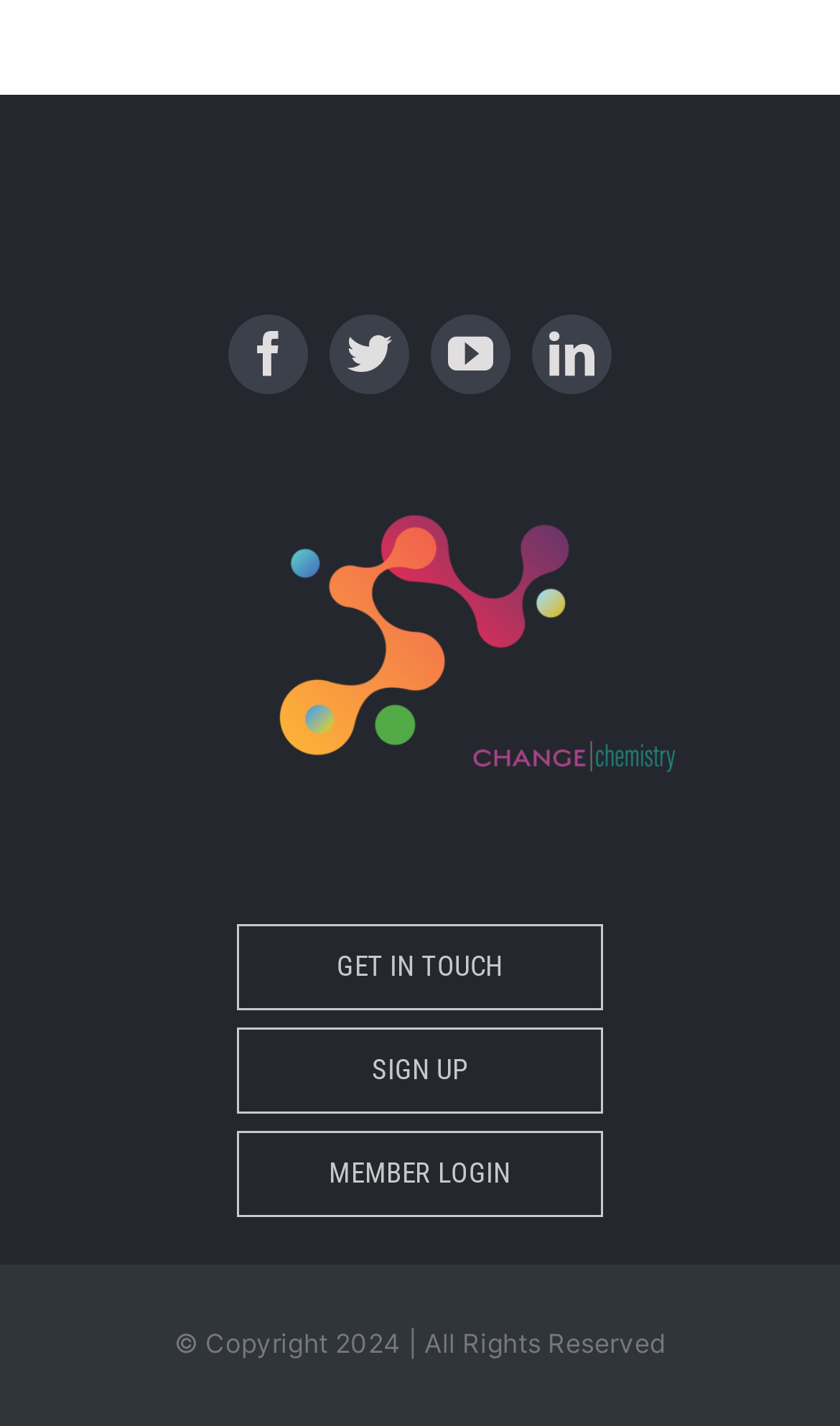What is the purpose of the 'GET IN TOUCH' link?
Provide a one-word or short-phrase answer based on the image.

To contact the website